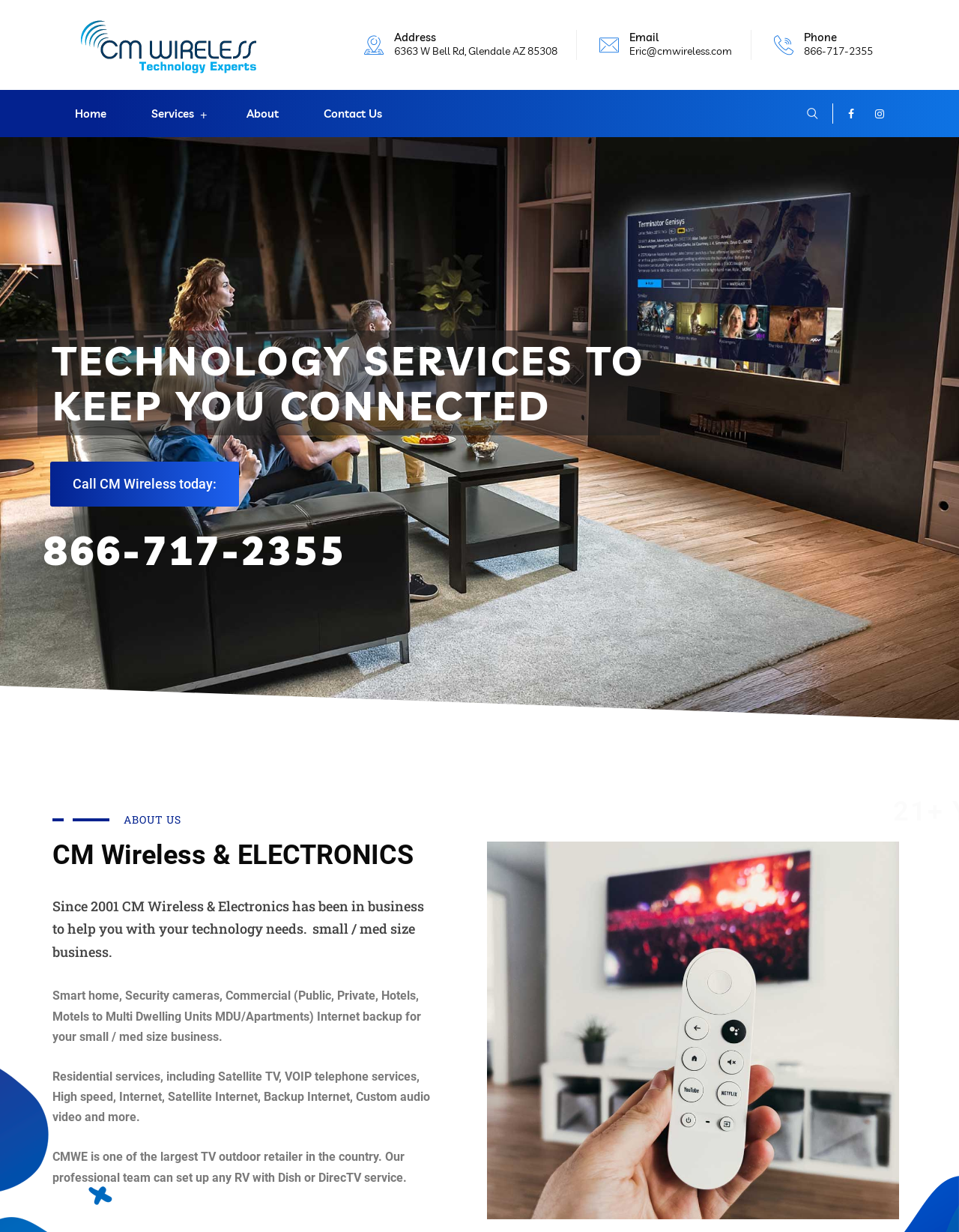How long has the company been in business?
Refer to the image and provide a one-word or short phrase answer.

21+ Years